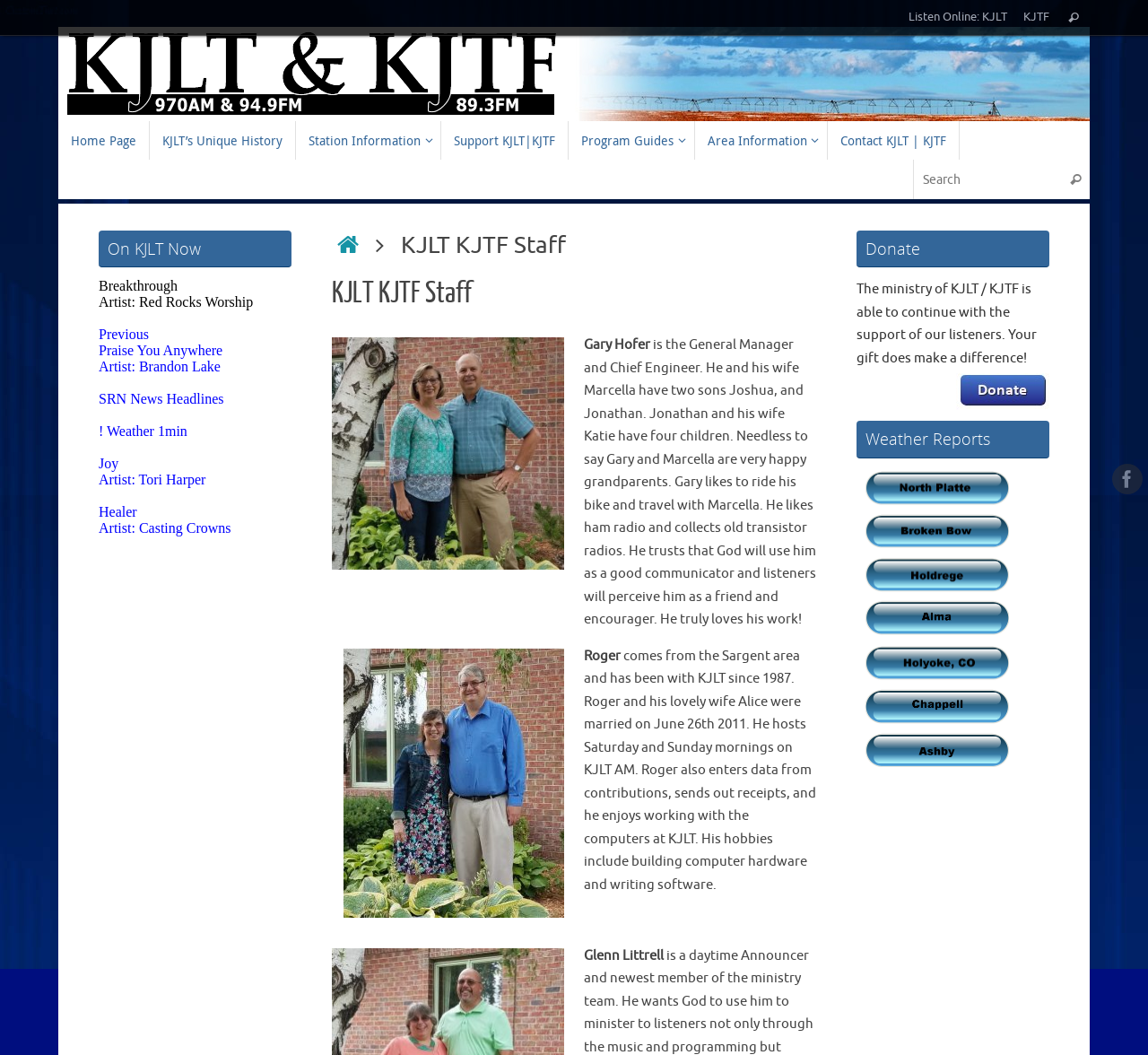What is the name of the general manager and chief engineer?
Provide a detailed and well-explained answer to the question.

I found the answer by looking at the staff information section, where it says 'Gary Hofer is the General Manager and Chief Engineer.'